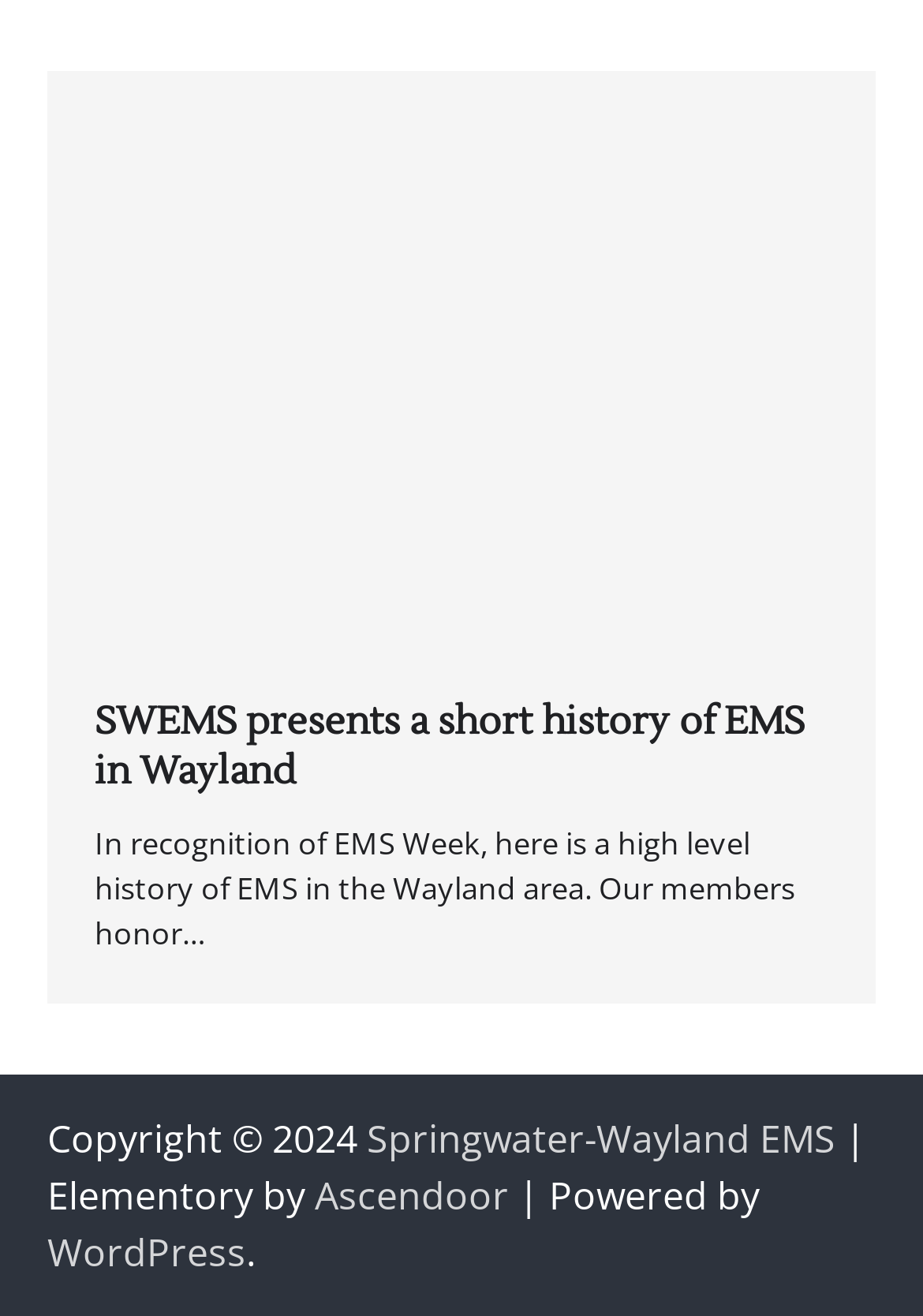Using the provided element description: "WordPress", determine the bounding box coordinates of the corresponding UI element in the screenshot.

[0.051, 0.932, 0.267, 0.972]